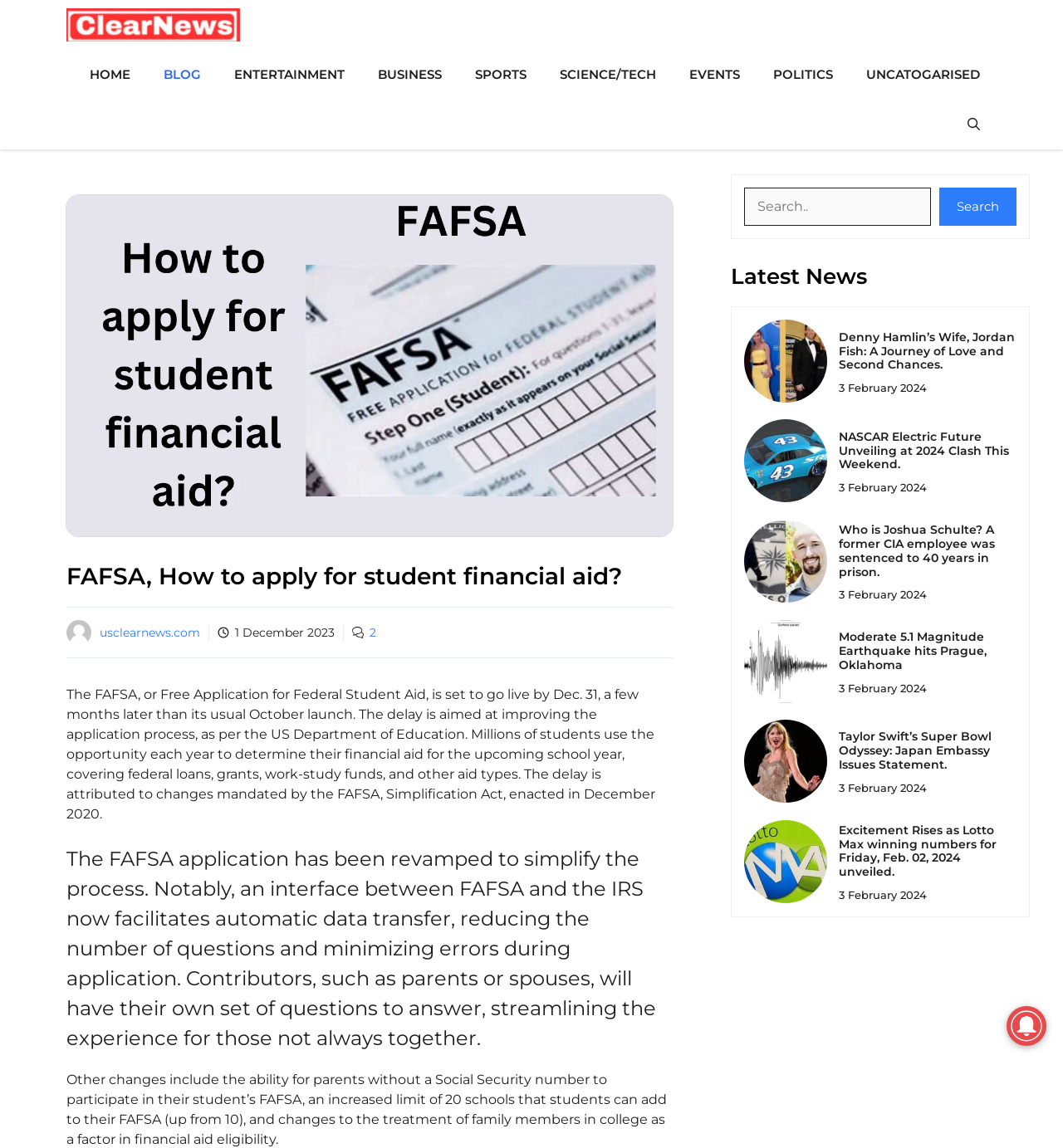Can you give a detailed response to the following question using the information from the image? What is the latest news section of the webpage about?

The webpage has a section titled 'Latest News' which contains multiple news articles with headings such as 'Denny Hamlin’s Wife, Jordan Fish: A Journey of Love and Second Chances.', 'NASCAR Electric Future Unveiling at 2024 Clash This Weekend.', and others. This section appears to be a collection of various news articles.